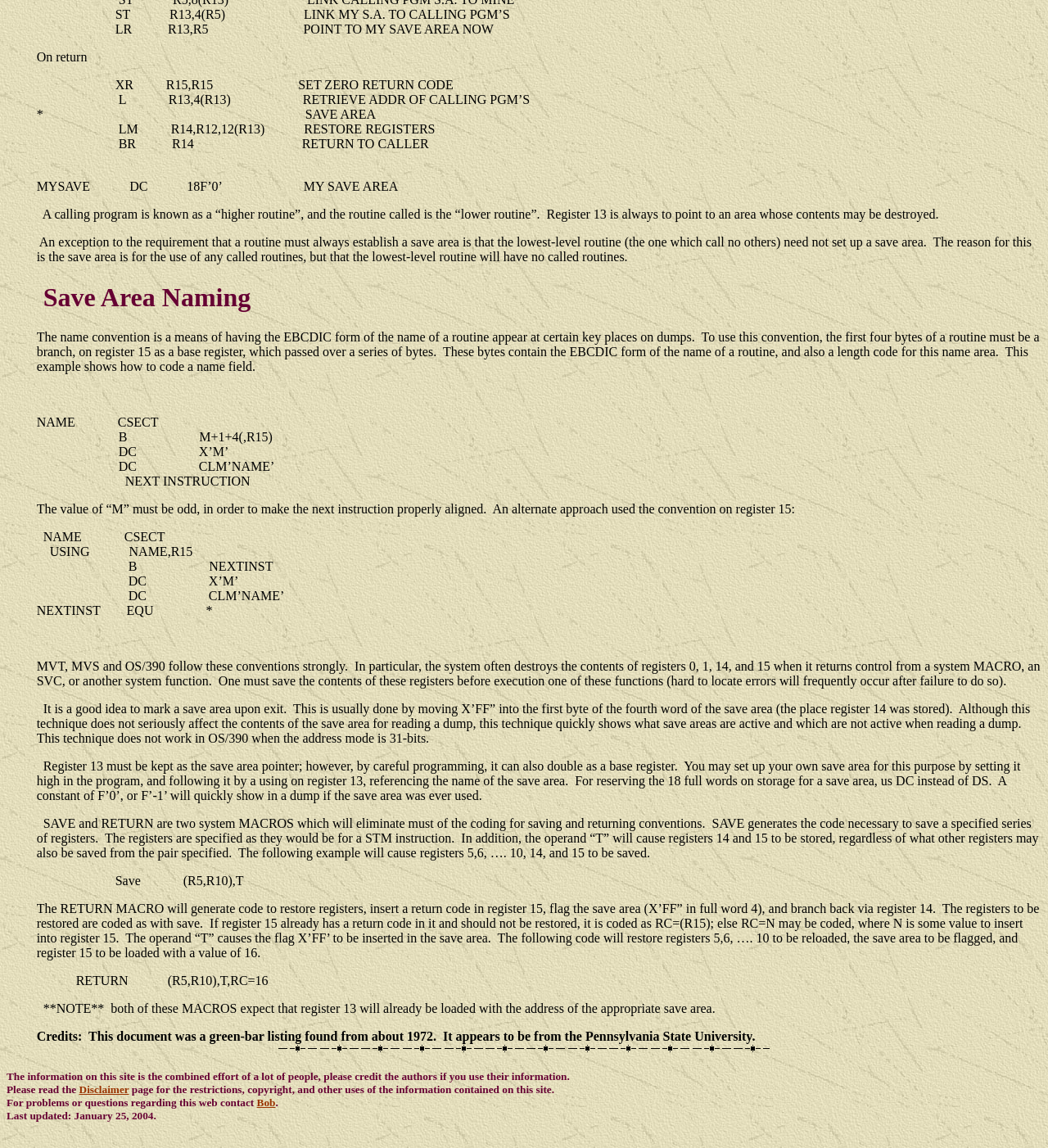Answer the question below using just one word or a short phrase: 
What is the format of the name field?

Branch on register 15